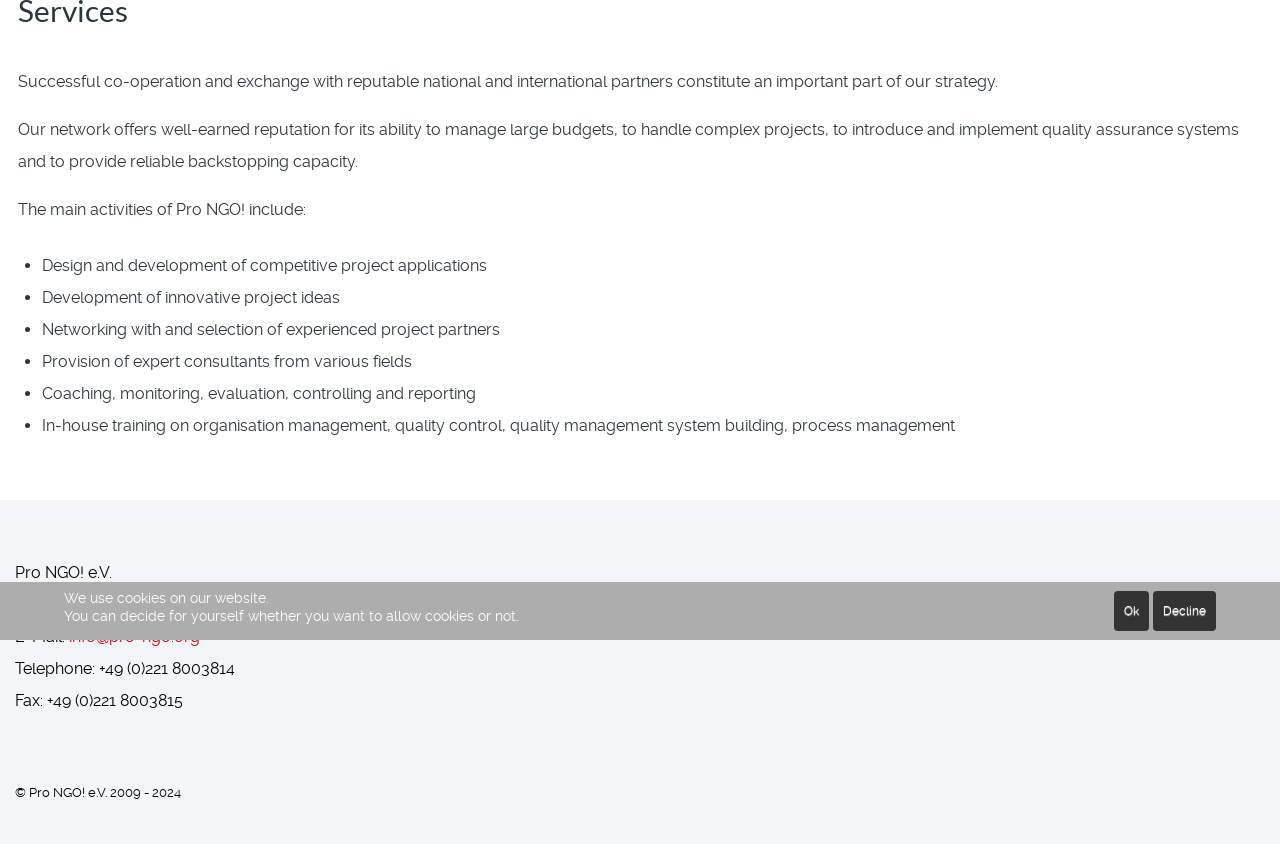Using the webpage screenshot, find the UI element described by Decline. Provide the bounding box coordinates in the format (top-left x, top-left y, bottom-right x, bottom-right y), ensuring all values are floating point numbers between 0 and 1.

[0.901, 0.7, 0.95, 0.748]